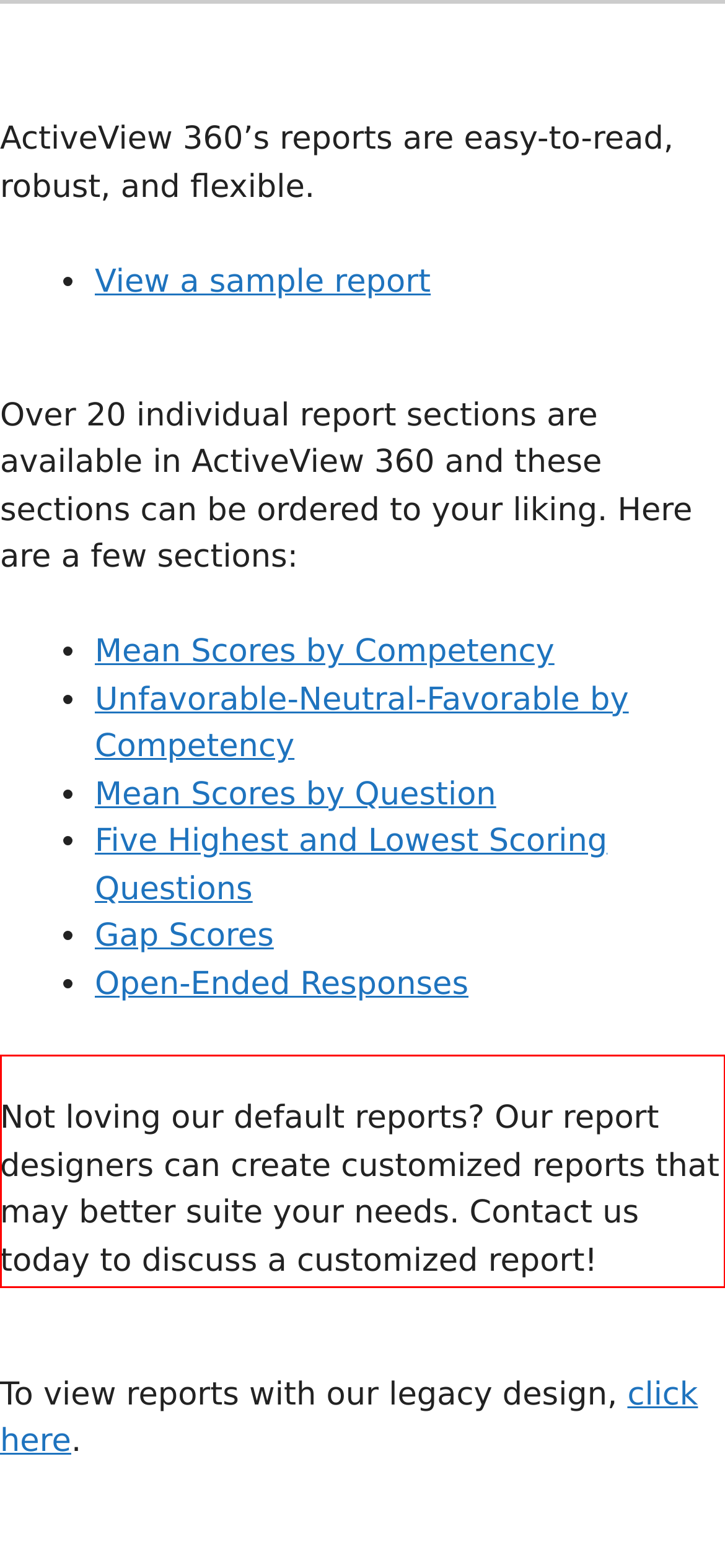Analyze the red bounding box in the provided webpage screenshot and generate the text content contained within.

Not loving our default reports? Our report designers can create customized reports that may better suite your needs. Contact us today to discuss a customized report!